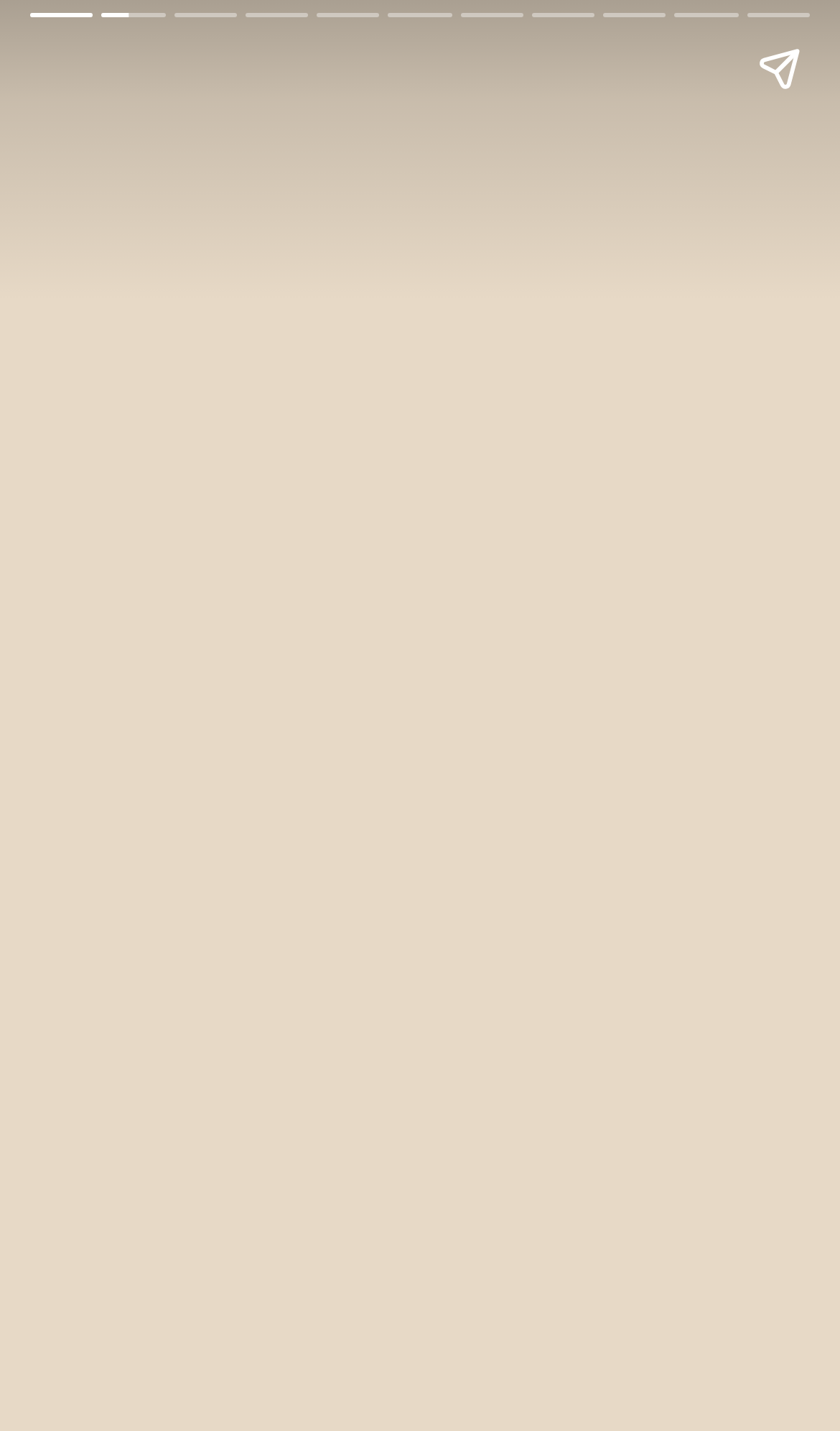Given the element description "aria-label="Next page"", identify the bounding box of the corresponding UI element.

[0.923, 0.113, 1.0, 0.887]